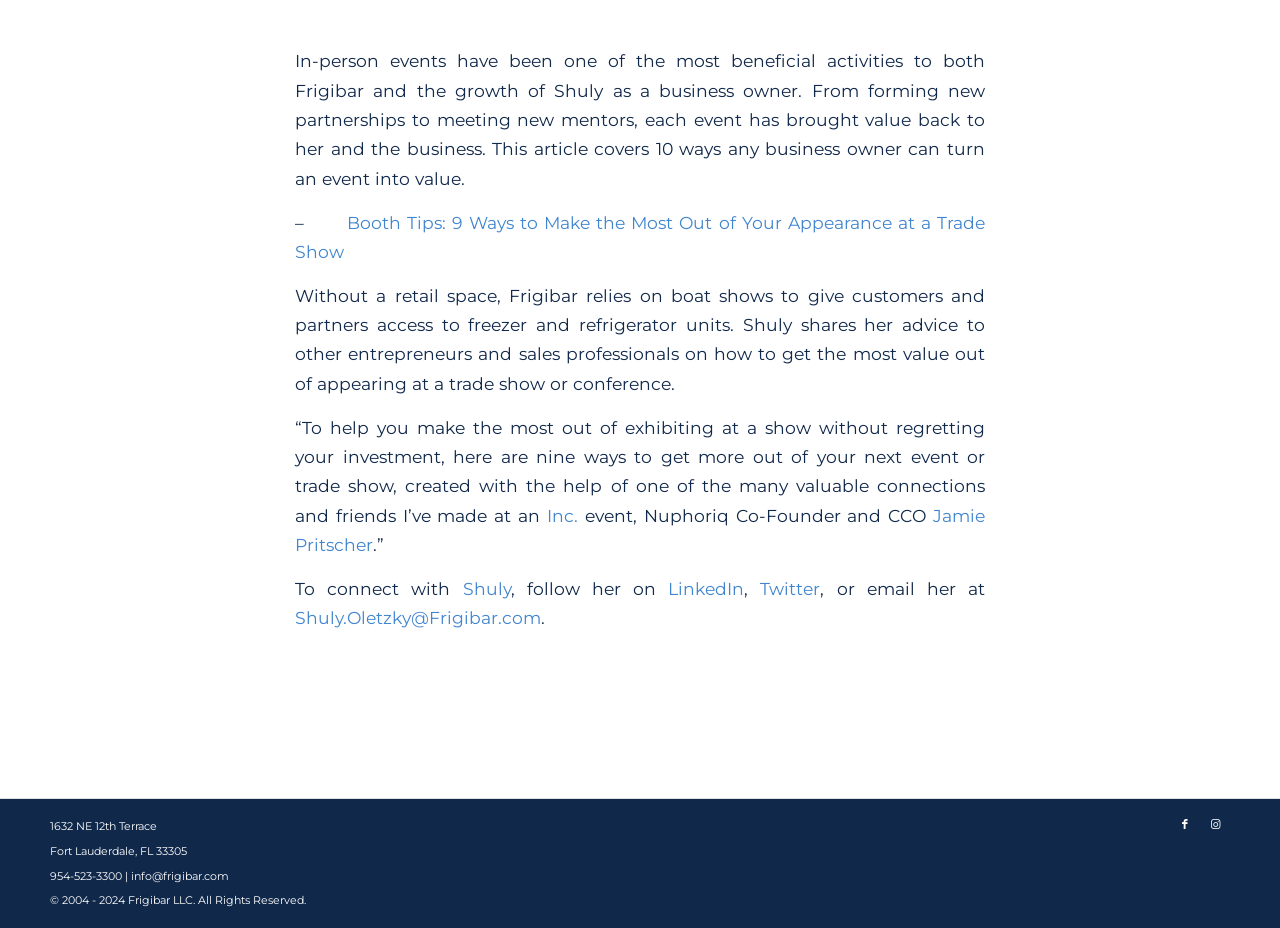Find the bounding box of the UI element described as follows: "Jamie Pritscher".

[0.23, 0.544, 0.77, 0.598]